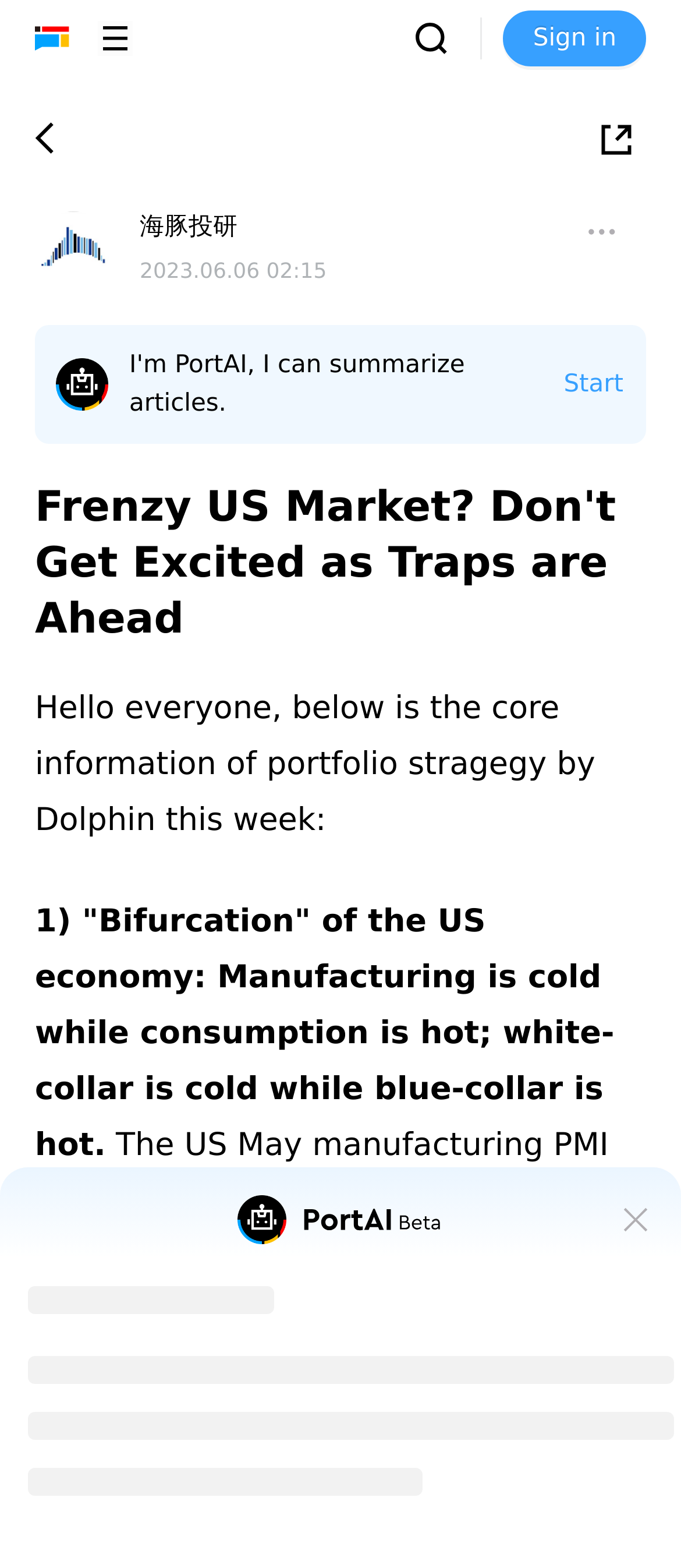Respond with a single word or phrase to the following question:
What is the purpose of the 'Start' button?

Unknown